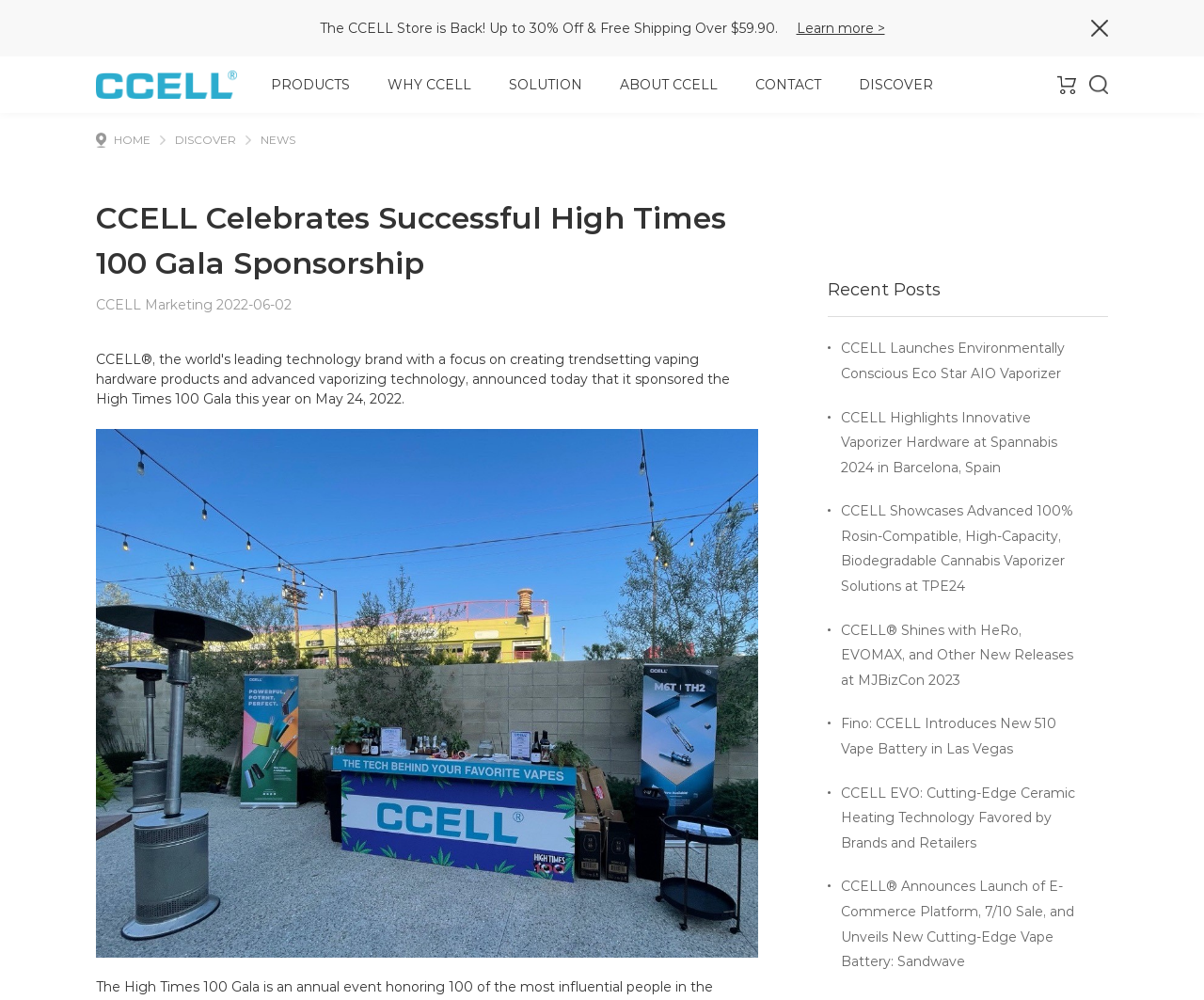How many navigation links are there?
Could you answer the question with a detailed and thorough explanation?

I counted the number of links in the navigation menu, which are 'PRODUCTS', 'WHY CCELL', 'SOLUTION', 'ABOUT CCELL', 'CONTACT', 'DISCOVER', 'HOME', and 'NEWS'.